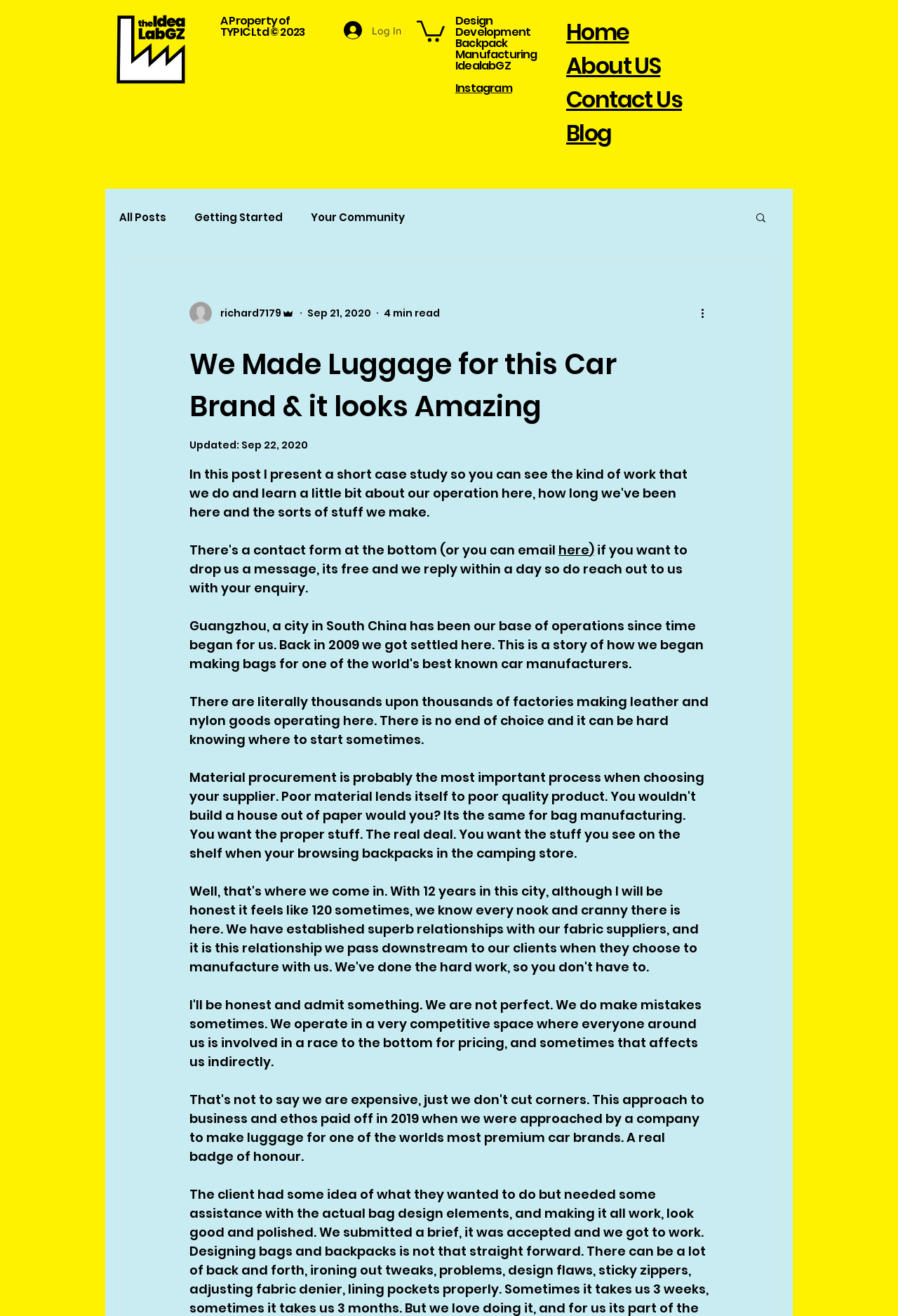What is the logo of the website?
Answer briefly with a single word or phrase based on the image.

IdeaLabGZ Logo